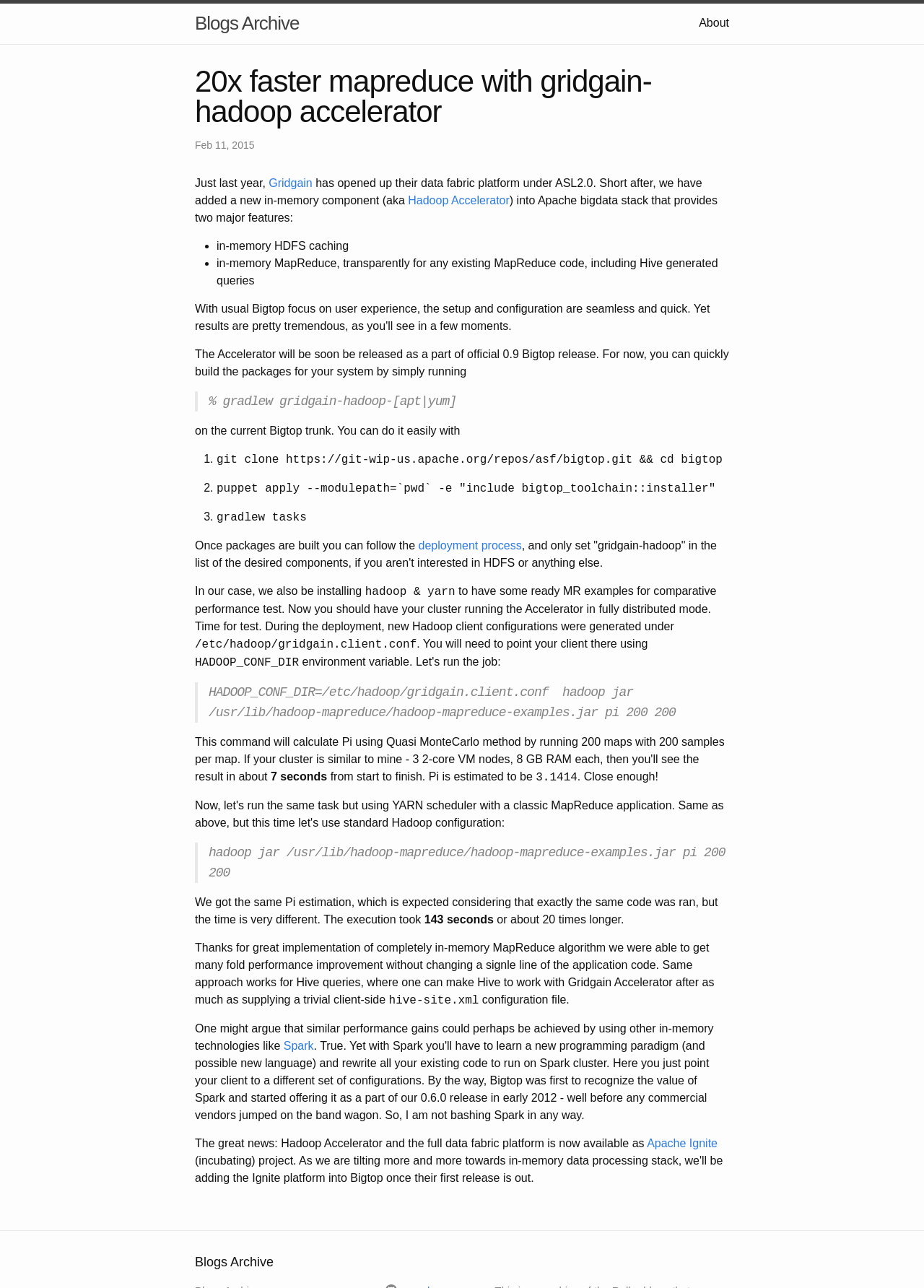Respond to the following query with just one word or a short phrase: 
What is the name of the Hadoop Accelerator?

GridGain